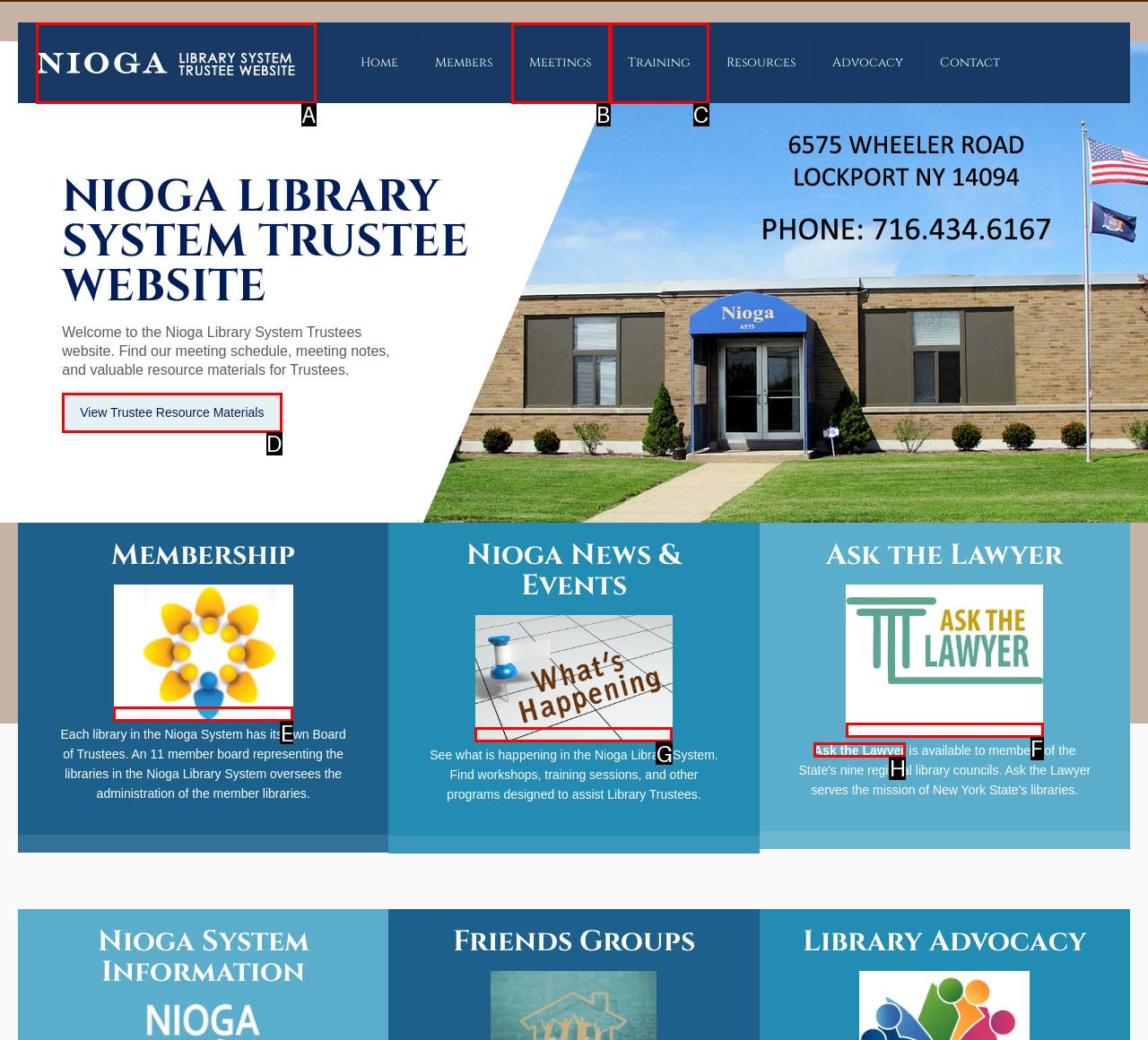Based on the description: Ask the Lawyer, identify the matching HTML element. Reply with the letter of the correct option directly.

H